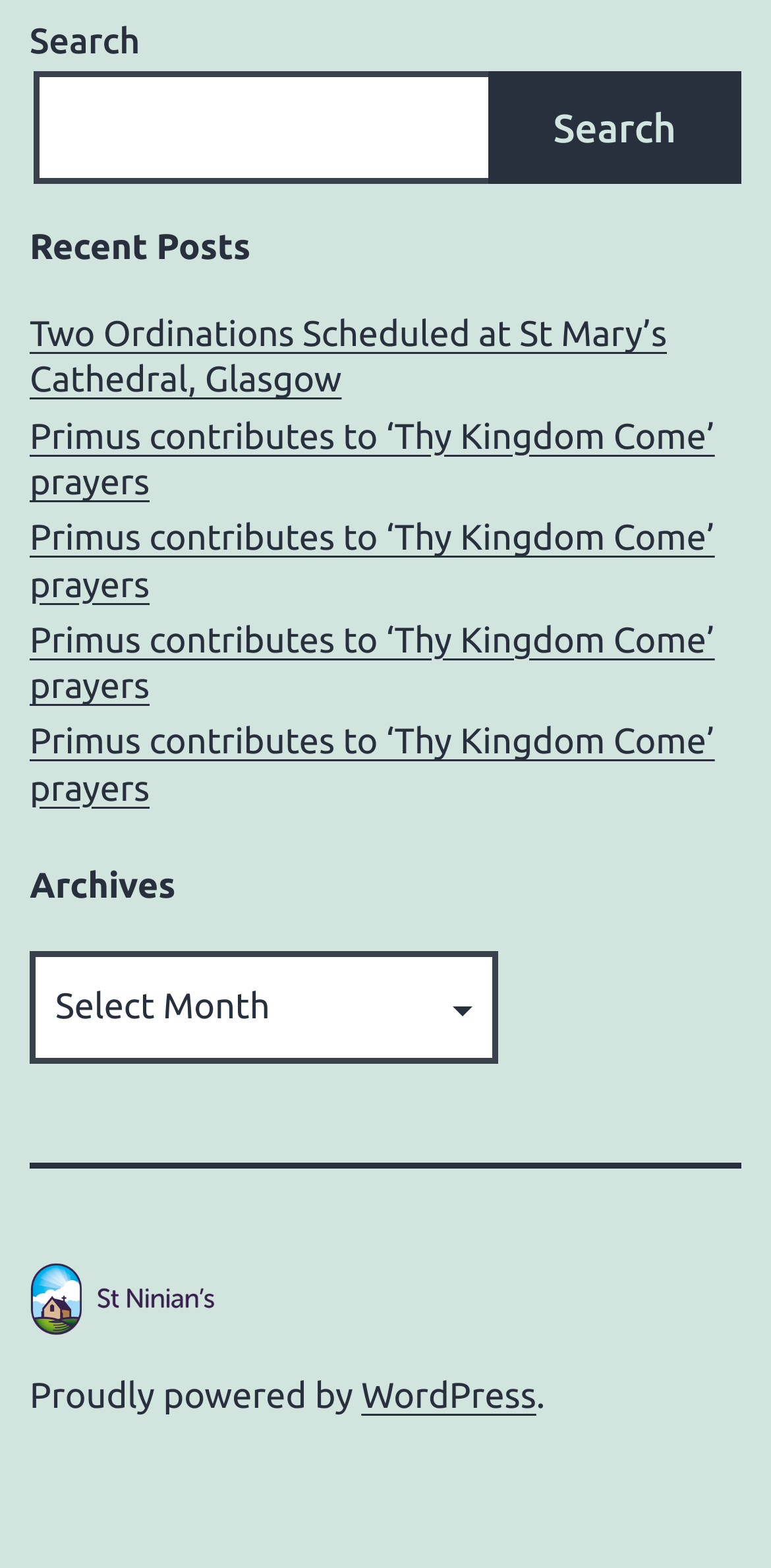Determine the bounding box coordinates of the region to click in order to accomplish the following instruction: "Go to WordPress". Provide the coordinates as four float numbers between 0 and 1, specifically [left, top, right, bottom].

[0.469, 0.878, 0.696, 0.903]